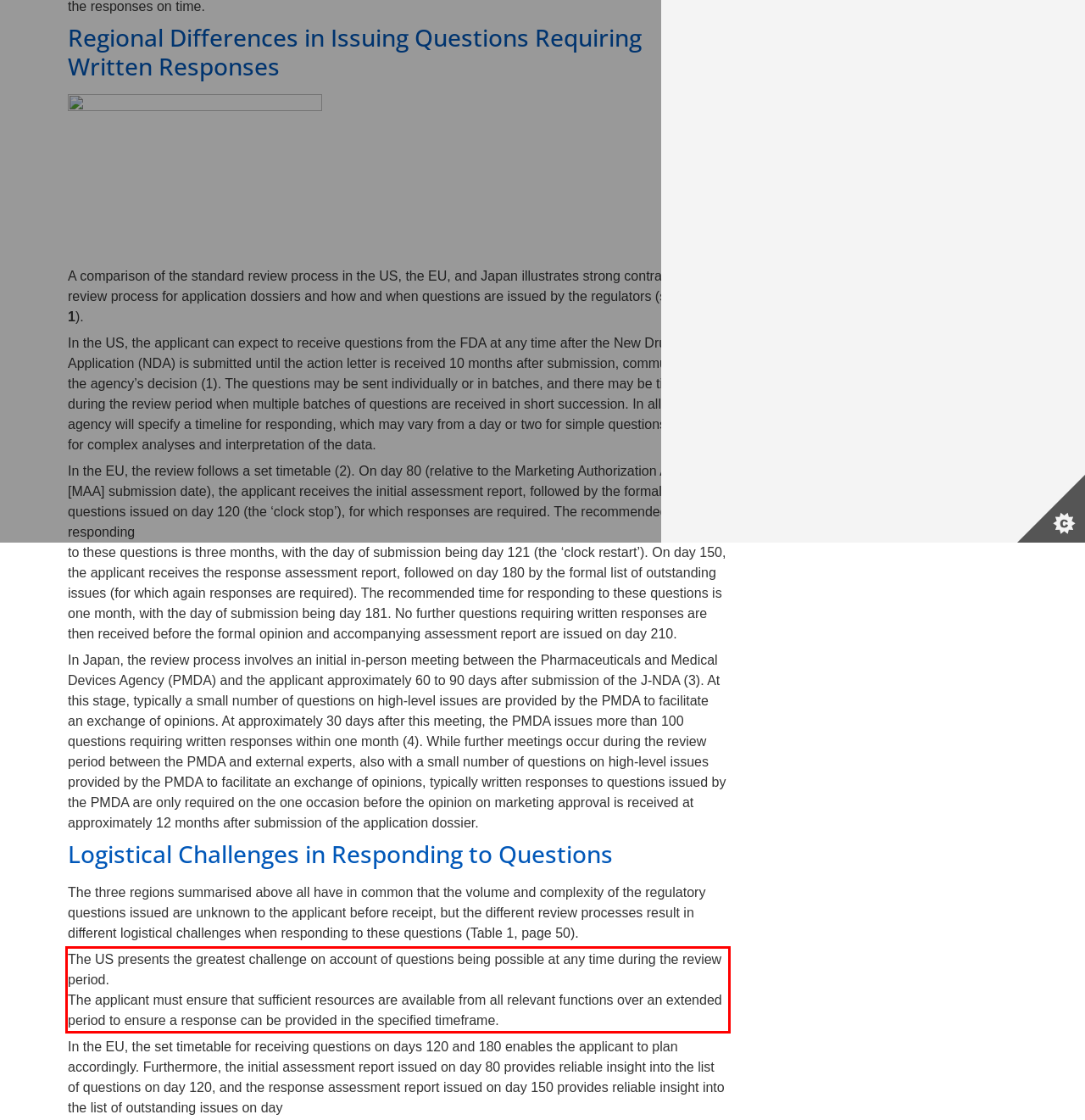With the given screenshot of a webpage, locate the red rectangle bounding box and extract the text content using OCR.

The US presents the greatest challenge on account of questions being possible at any time during the review period. The applicant must ensure that sufficient resources are available from all relevant functions over an extended period to ensure a response can be provided in the specified timeframe.